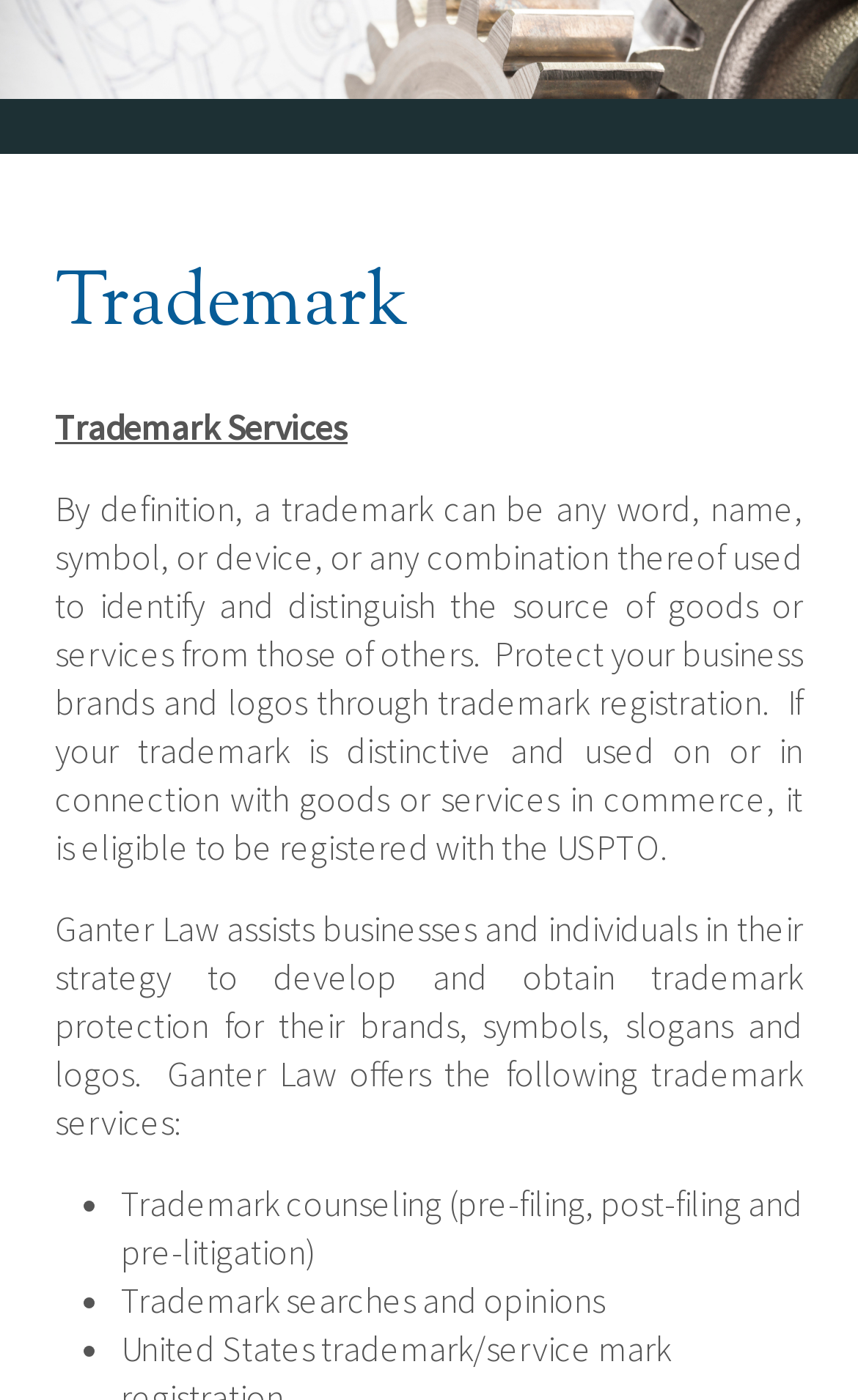What is a trademark?
Provide a detailed and well-explained answer to the question.

According to the webpage, a trademark can be any word, name, symbol, or device, or any combination thereof used to identify and distinguish the source of goods or services from those of others.